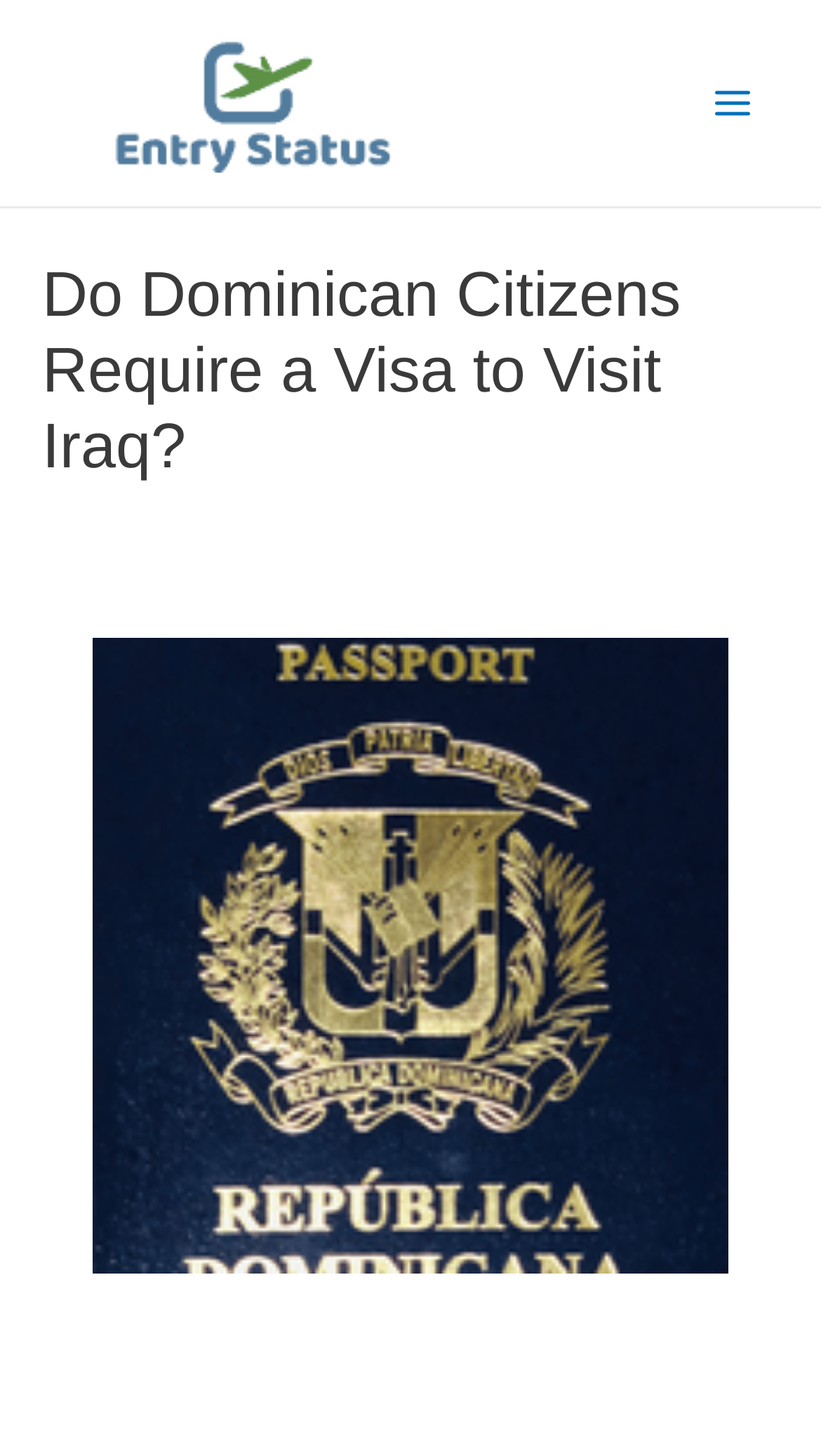Predict the bounding box coordinates for the UI element described as: "Main Menu". The coordinates should be four float numbers between 0 and 1, presented as [left, top, right, bottom].

[0.836, 0.039, 0.949, 0.103]